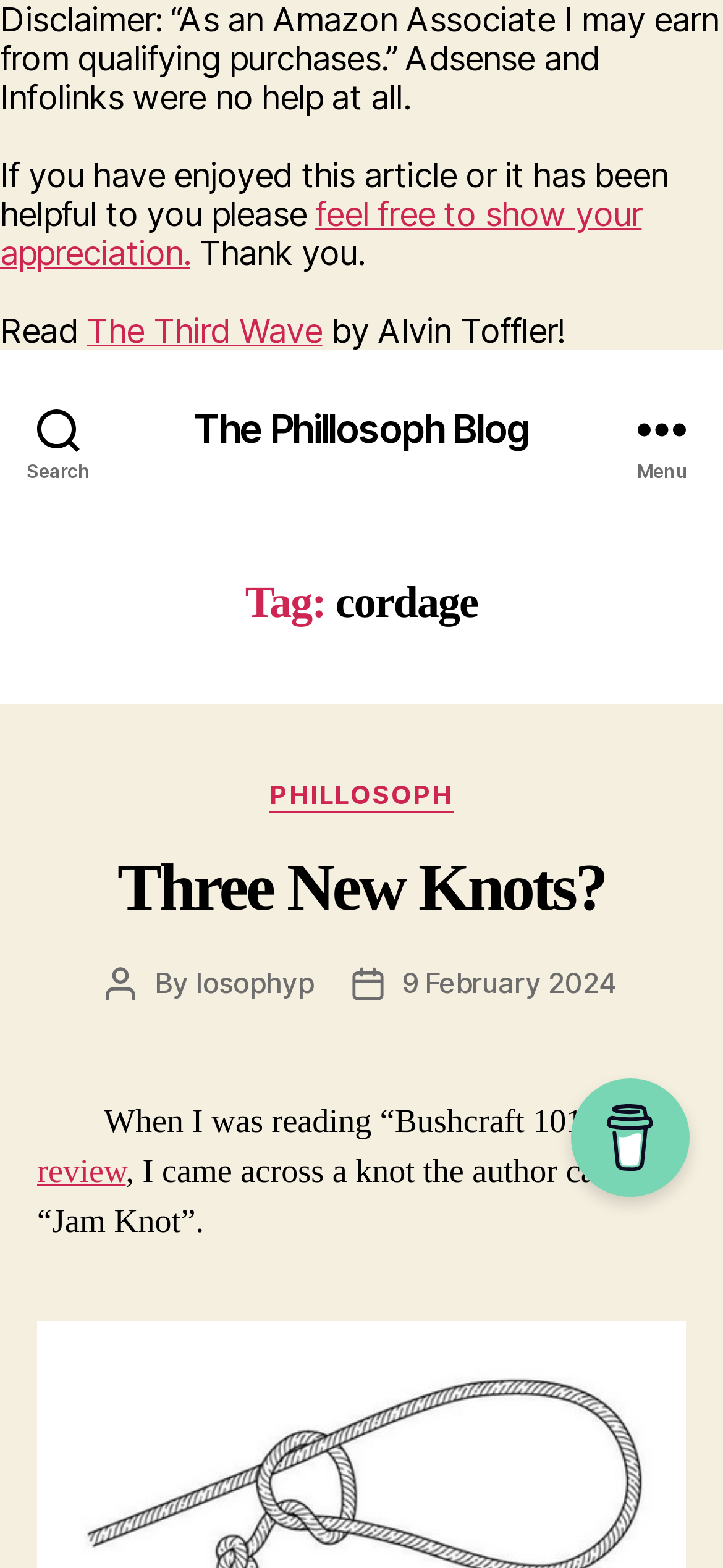Use a single word or phrase to answer this question: 
What is the disclaimer about?

Amazon Associate